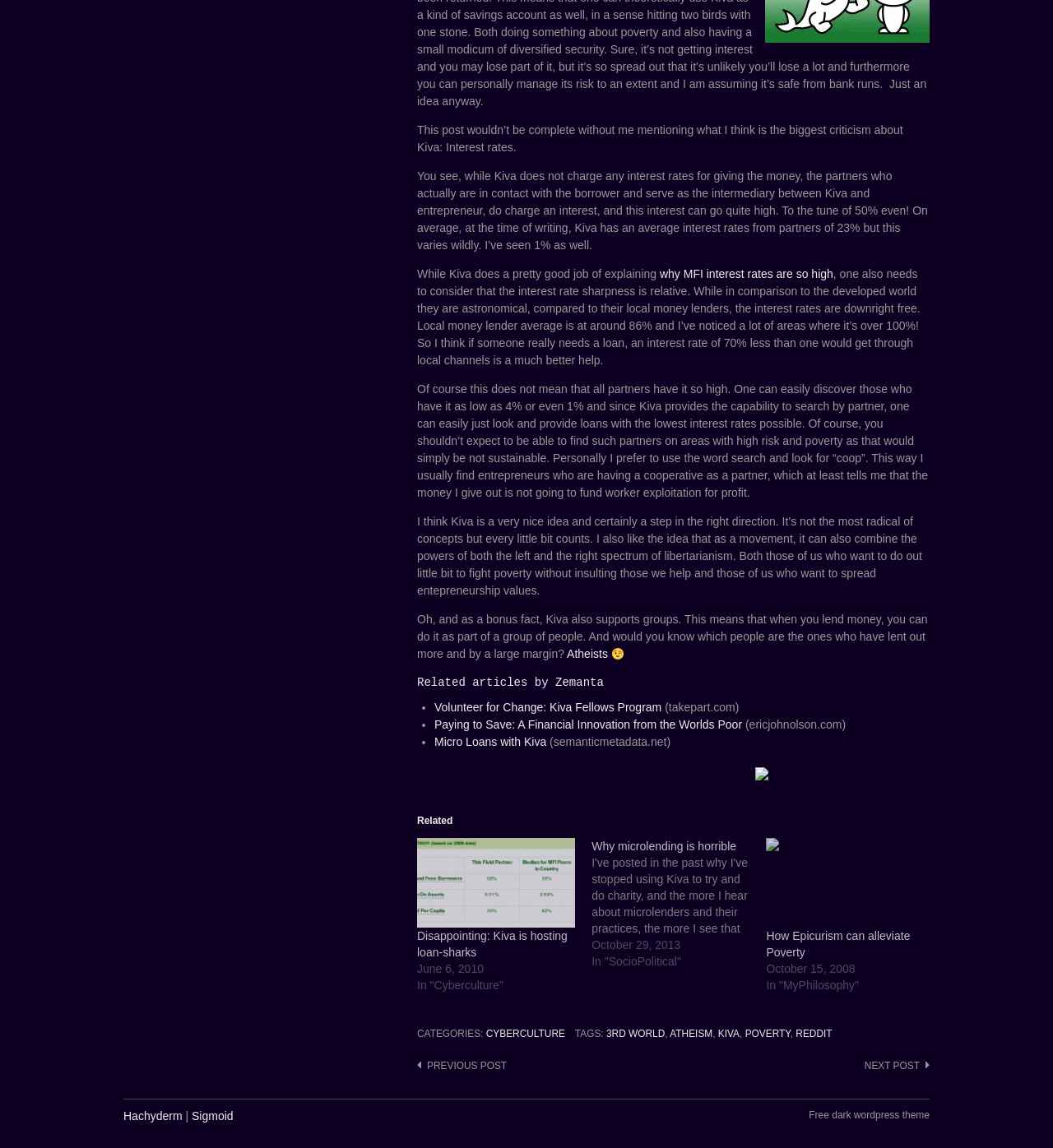Identify the bounding box coordinates of the HTML element based on this description: "Free dark wordpress theme".

[0.768, 0.965, 0.883, 0.978]